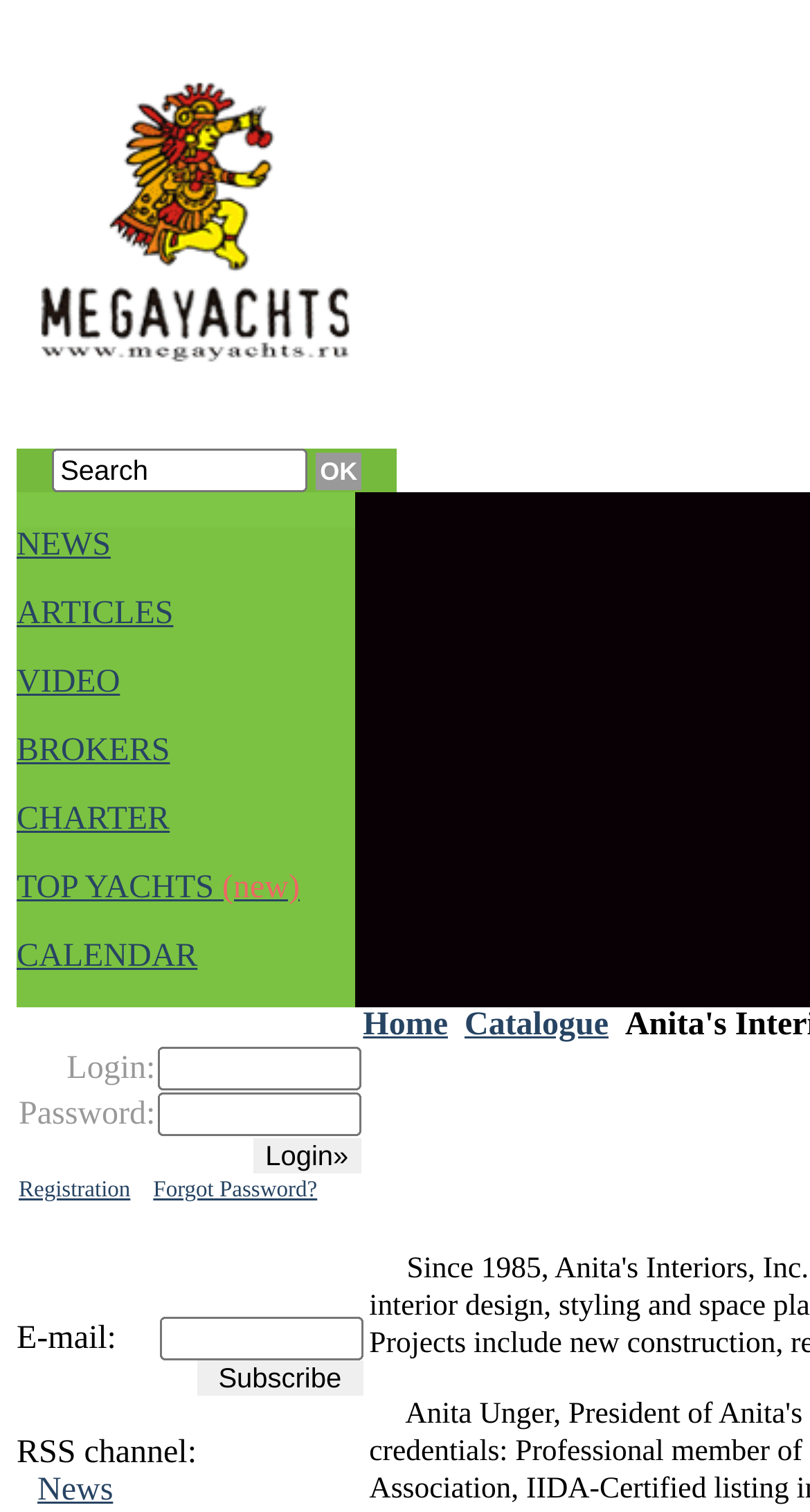Identify the bounding box coordinates for the element you need to click to achieve the following task: "Check the RSS channel". The coordinates must be four float values ranging from 0 to 1, formatted as [left, top, right, bottom].

[0.046, 0.974, 0.14, 0.997]